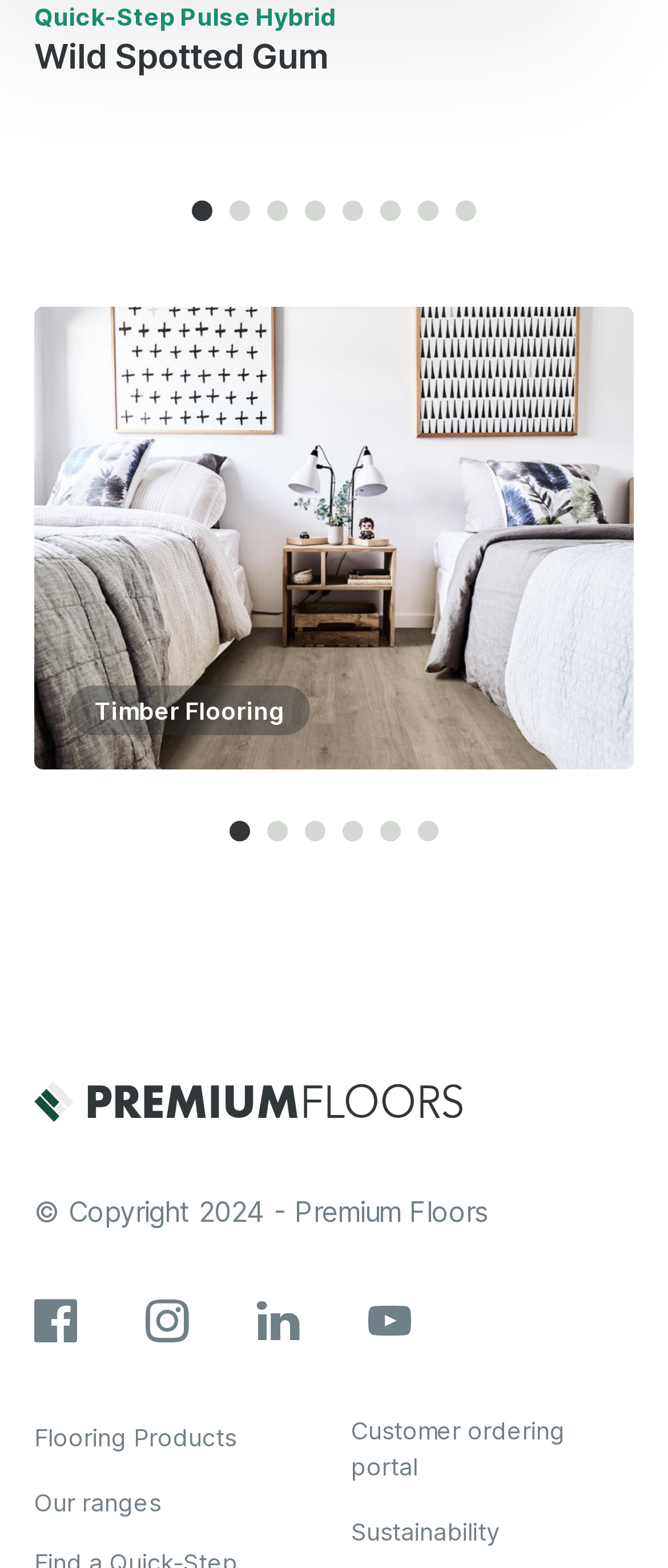What is the purpose of the links at the bottom?
Provide an in-depth answer to the question, covering all aspects.

The links at the bottom, such as 'Flooring Products', 'Our ranges', and 'Sustainability', are used to navigate to other sections or pages of the webpage. They provide additional information and resources related to flooring products and the company.